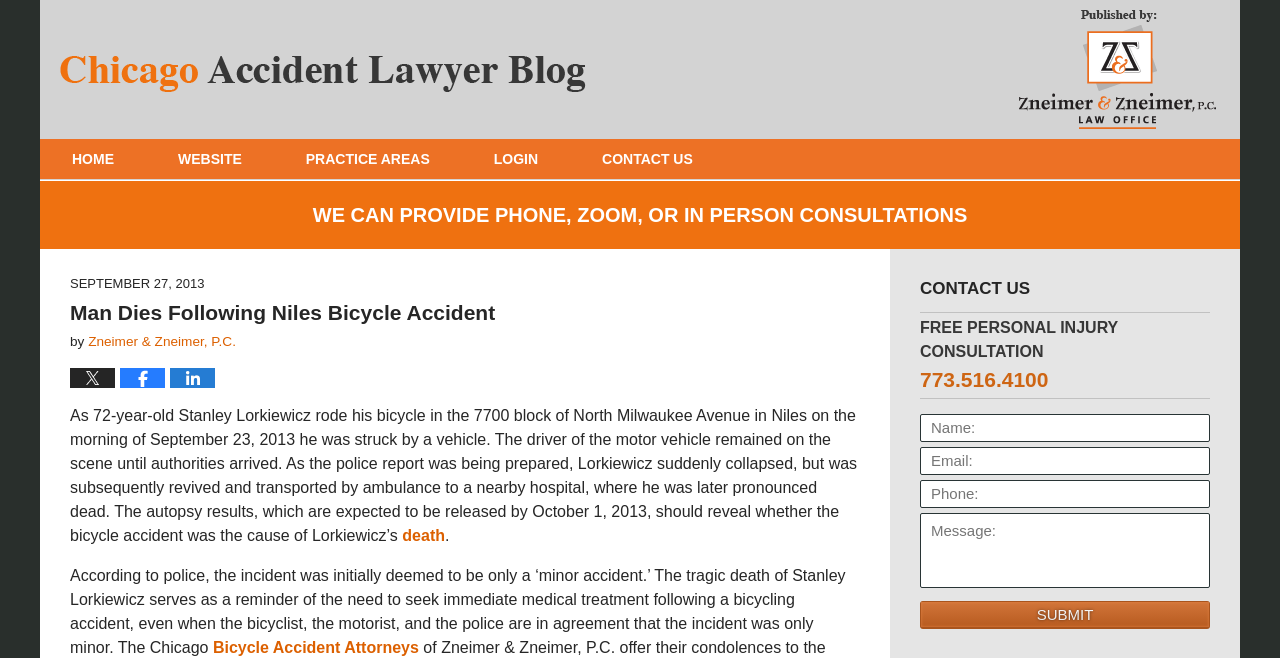Determine the bounding box coordinates for the area you should click to complete the following instruction: "Enter your name in the 'NAME:' field".

[0.719, 0.629, 0.945, 0.672]